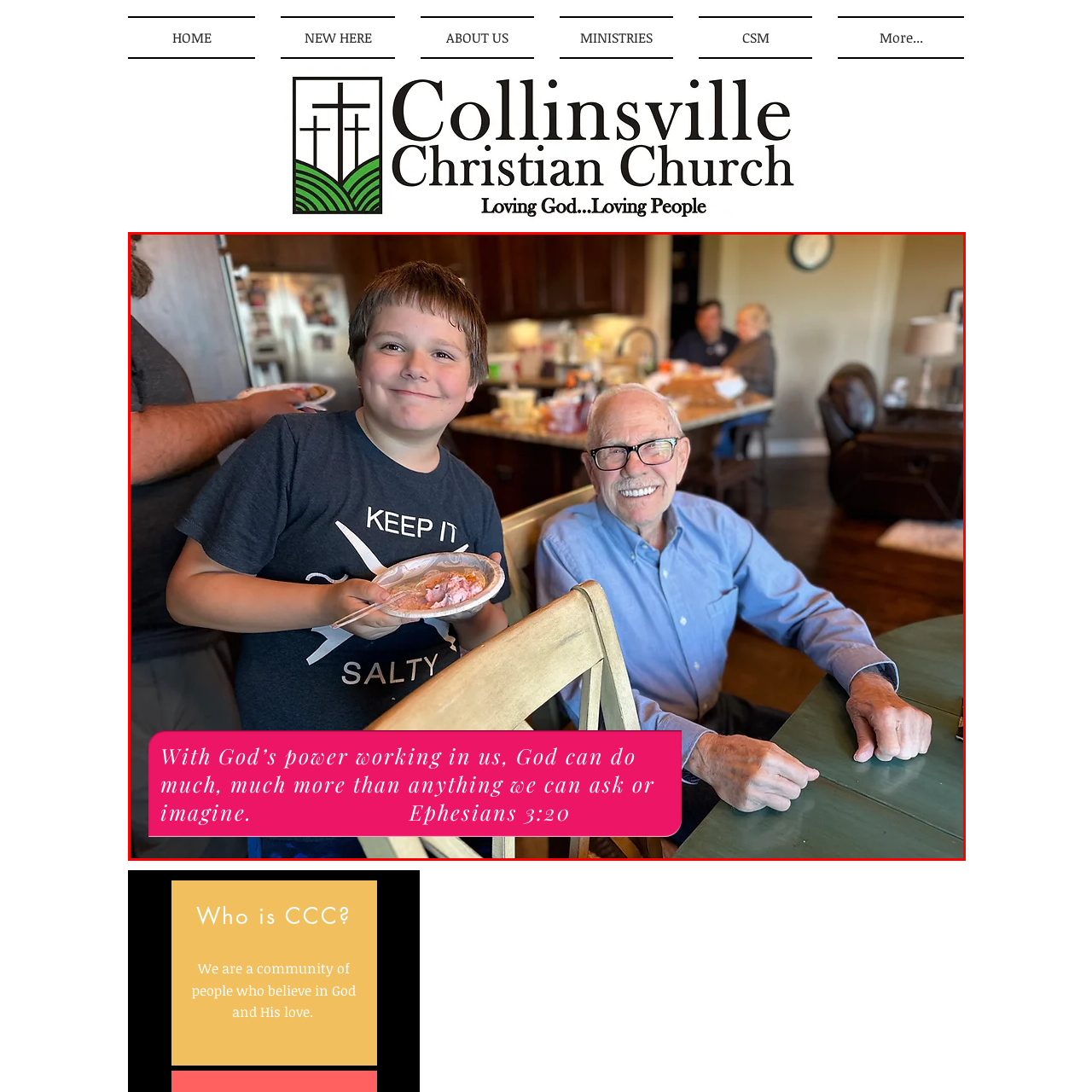Describe the features and objects visible in the red-framed section of the image in detail.

The image captures a joyful moment in a warm, family-friendly setting. A smiling boy, holding a plate of dessert, stands in the foreground, embodying innocence and happiness. He wears a playful t-shirt that reads "KEEP IT SALTY." Beside him, an older man, who appears to be enjoying the company, sits at a table with a friendly smile, wearing glasses and a blue button-down shirt. The background reveals a cozy kitchen space filled with family members, enhancing the sense of togetherness. Superimposed on the image is a quote from Ephesians 3:20, highlighting the theme of divine potential and communal joy: "With God’s power working in us, God can do much, much more than anything we can ask or imagine." This scene beautifully illustrates the intersection of faith, family, and happiness.